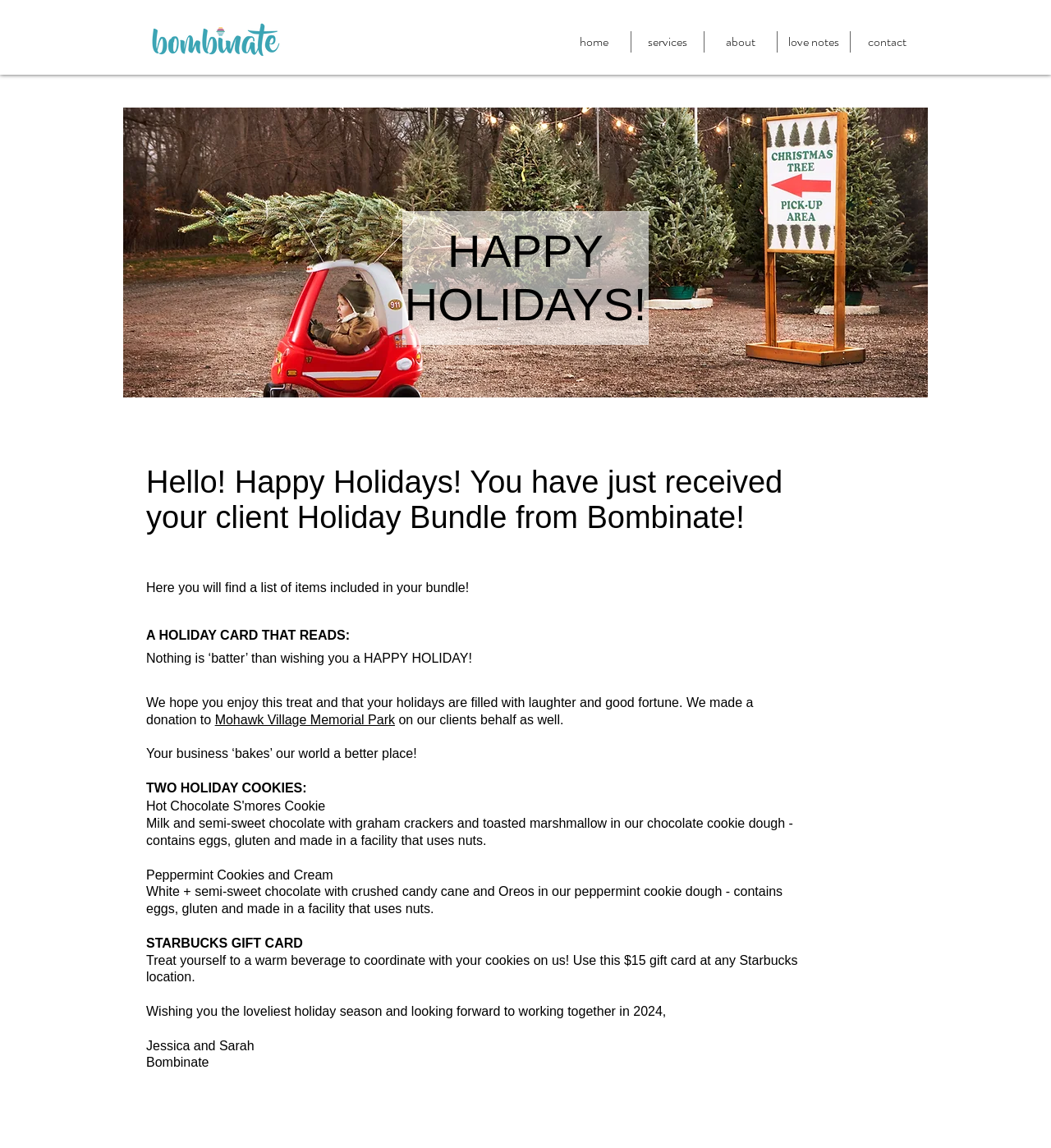Write a detailed summary of the webpage, including text, images, and layout.

The webpage appears to be a holiday gift page from Bombinate, featuring a festive design with a Christmas tree pick-up image at the top. The page is divided into sections, with a navigation menu at the top right, containing links to "home", "services", "about", "love notes", and "contact".

Below the navigation menu, a large heading "HAPPY HOLIDAYS!" is displayed, followed by a message "Hello! Happy Holidays! You have just received your client Holiday Bundle from Bombinate!".

The main content of the page is a list of items included in the holiday bundle. It starts with a holiday card featuring a message "Nothing is ‘batter’ than wishing you a HAPPY HOLIDAY!". This is followed by a paragraph expressing gratitude and mentioning a donation made to Mohawk Village Memorial Park on behalf of the clients.

Next, there are descriptions of two holiday cookies: "Hot Chocolate S'mores Cookie" and "Peppermint Cookies and Cream", including their ingredients and allergen warnings. Below the cookie descriptions, a "STARBUCKS GIFT CARD" section is displayed, offering a $15 gift card to be used at any Starbucks location.

The page concludes with a warm holiday message from Jessica and Sarah, followed by the Bombinate logo and a final greeting. Throughout the page, the text is arranged in a clear and readable format, with headings and paragraphs separated by sufficient whitespace.